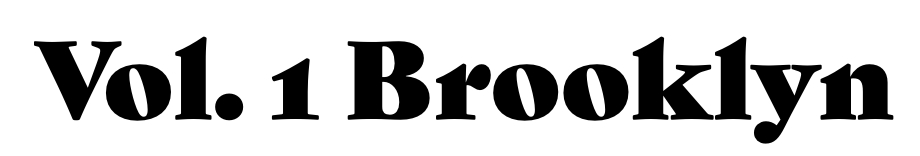Give a detailed account of the elements present in the image.

The image features the prominent title "Vol. 1 Brooklyn" displayed in bold, elegant lettering. This title serves as a focal point for the webpage dedicated to "Weekend Bites," which includes a collection of essays and articles. The design emphasizes the cultural and literary significance of the content, inviting readers to explore the various subjects covered, such as sports, literature, and personal anecdotes. The clean, striking typography enhances the visual appeal, aligning with the thematic essence of Brooklyn's vibrant artistic community.